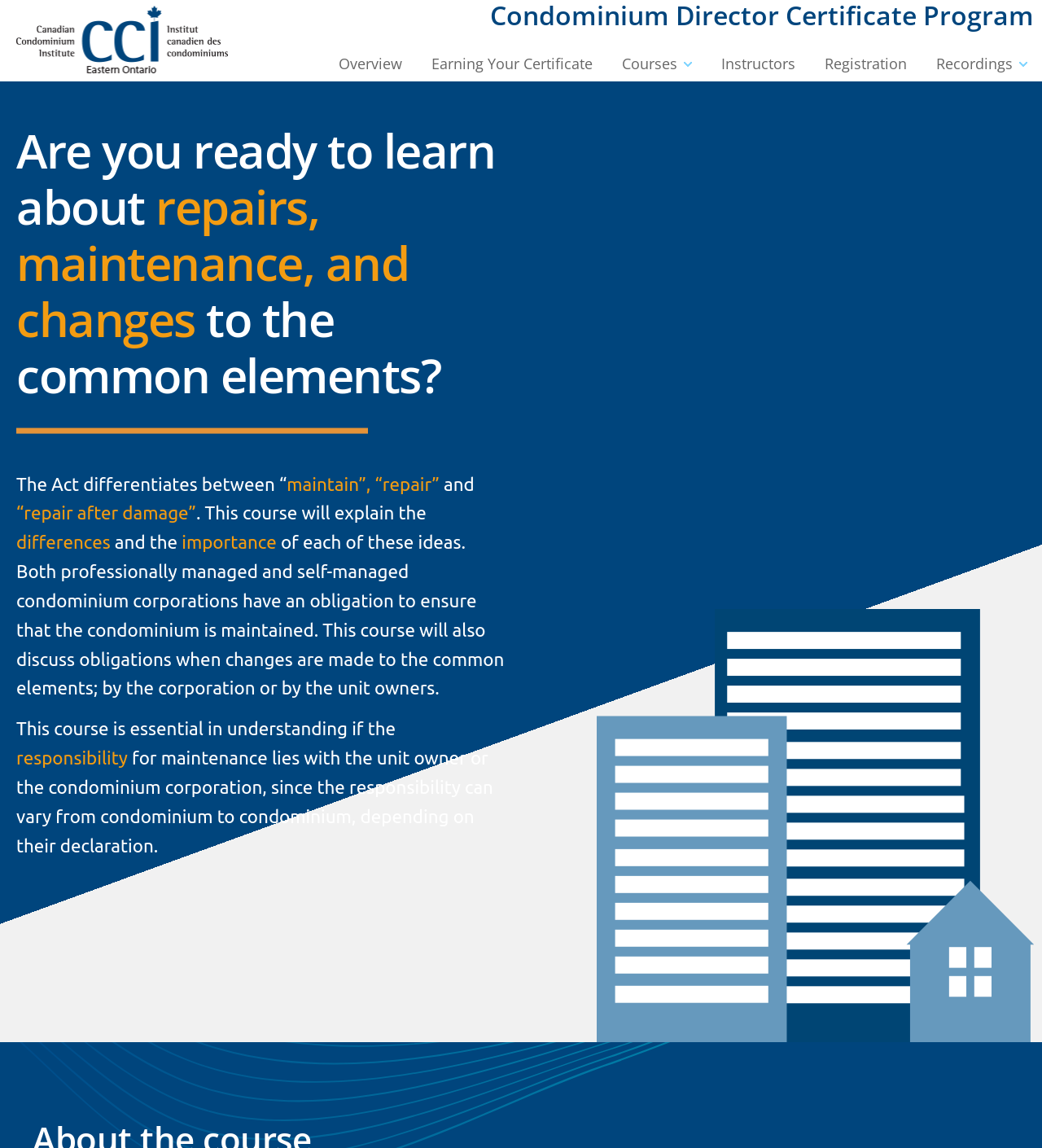Write an exhaustive caption that covers the webpage's main aspects.

The webpage appears to be a course description page for the "Repair, Maintenance and Change Fundamentals" course, part of the Condominium Director Certificate Program. At the top, there is a heading that reads "Condominium Director Certificate Program". Below this heading, there are seven links: "Overview", "Earning Your Certificate", "Courses", "Instructors", "Registration", and "Recordings", which are aligned horizontally and take up about half of the screen width.

Below these links, there is a heading that asks "Are you ready to learn about repairs, maintenance, and changes to the common elements?" This heading is followed by a horizontal separator line. The main content of the page is a block of text that explains the course's focus on the differences between "maintain", "repair", and "repair after damage" under the Condominium Act. The text also discusses the importance of understanding these concepts for condominium corporations and unit owners.

The text is divided into several paragraphs, with each paragraph consisting of multiple lines of text. The text is arranged in a single column, taking up about half of the screen width. There are no images on the page. Overall, the page appears to be a informative page that provides details about the course and its content.